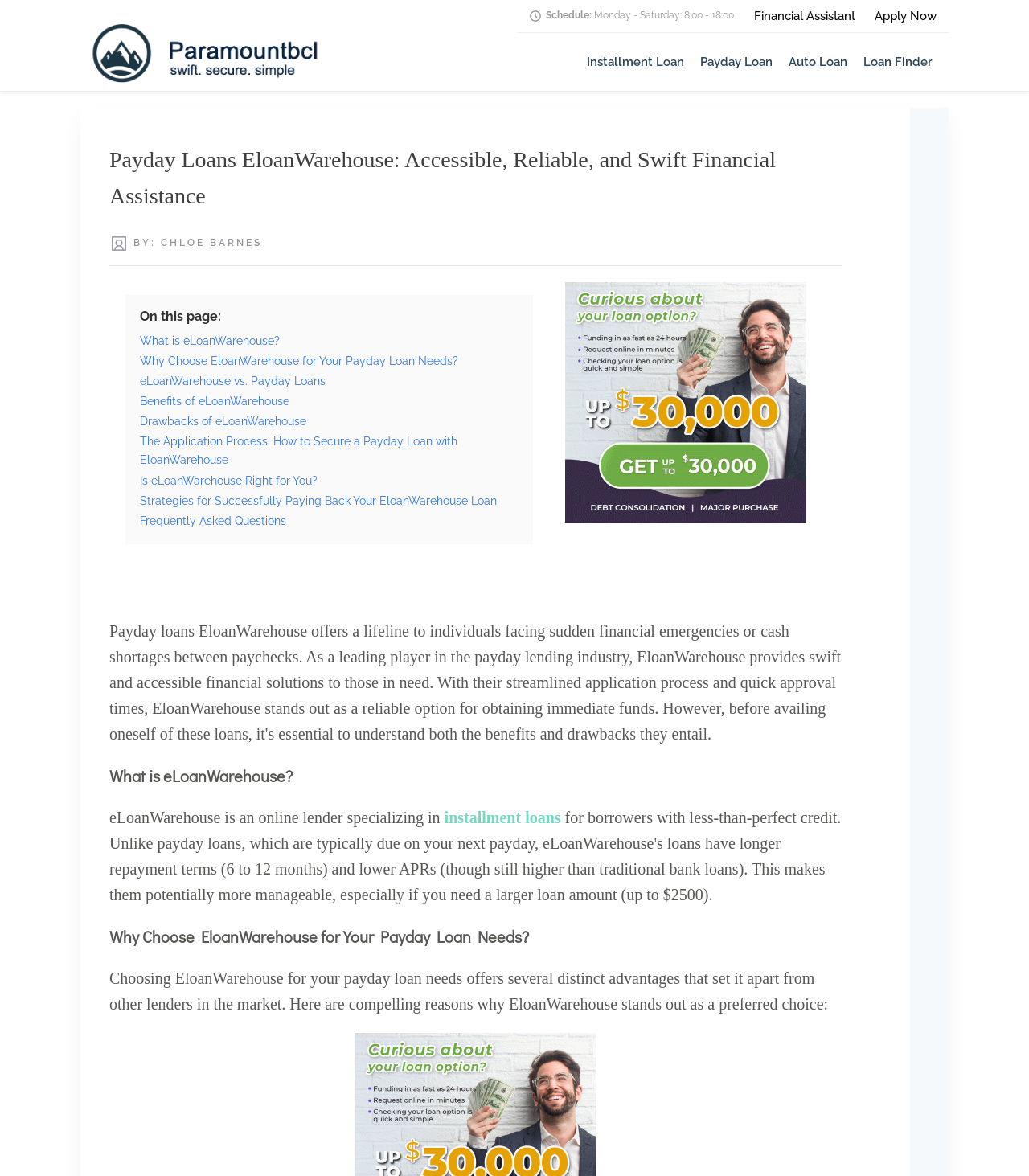Determine the bounding box coordinates of the clickable element to achieve the following action: 'Click the 'Installment Loan' link'. Provide the coordinates as four float values between 0 and 1, formatted as [left, top, right, bottom].

[0.562, 0.028, 0.673, 0.077]